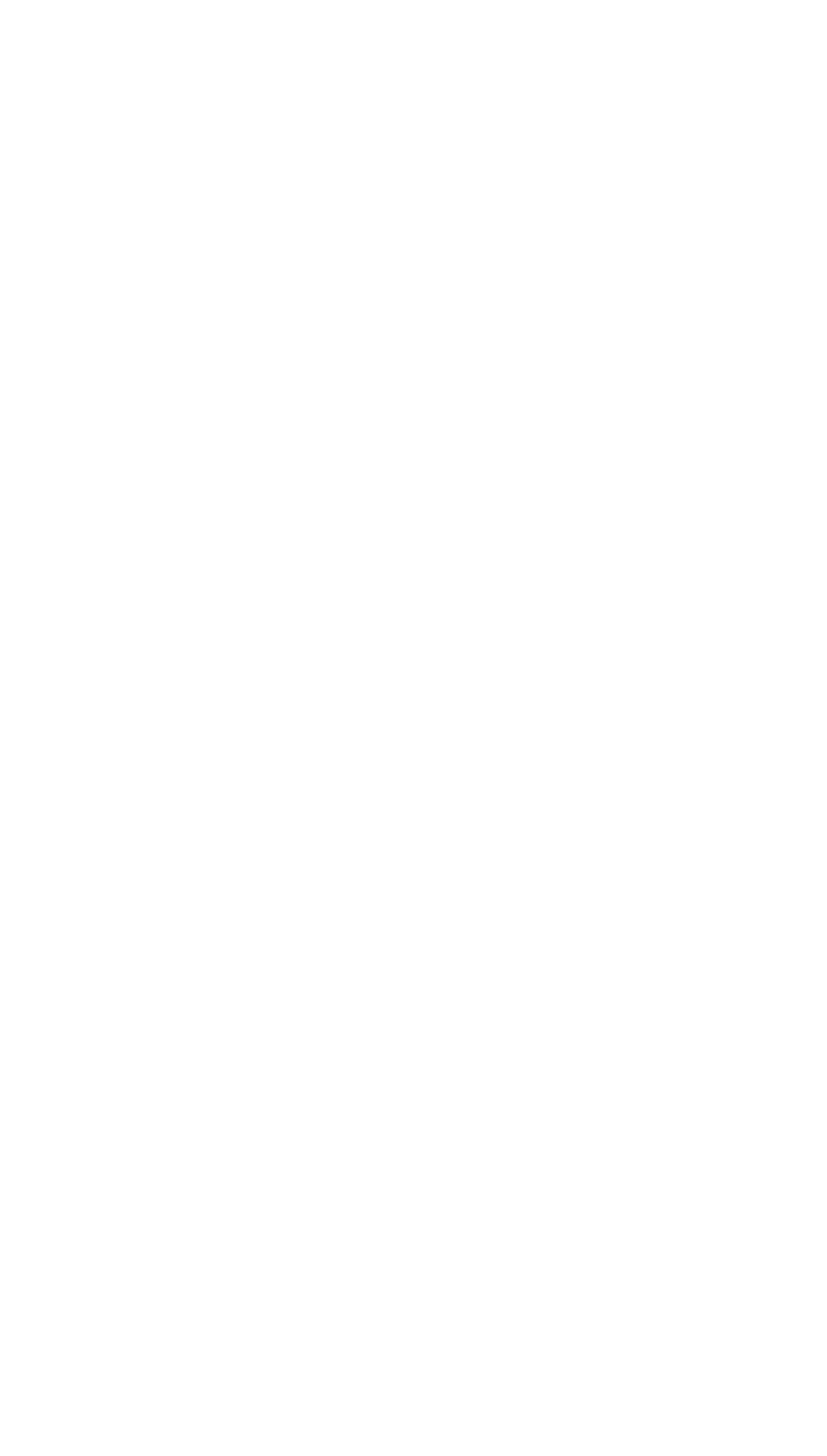Can you find the bounding box coordinates for the element to click on to achieve the instruction: "Search for products"?

None